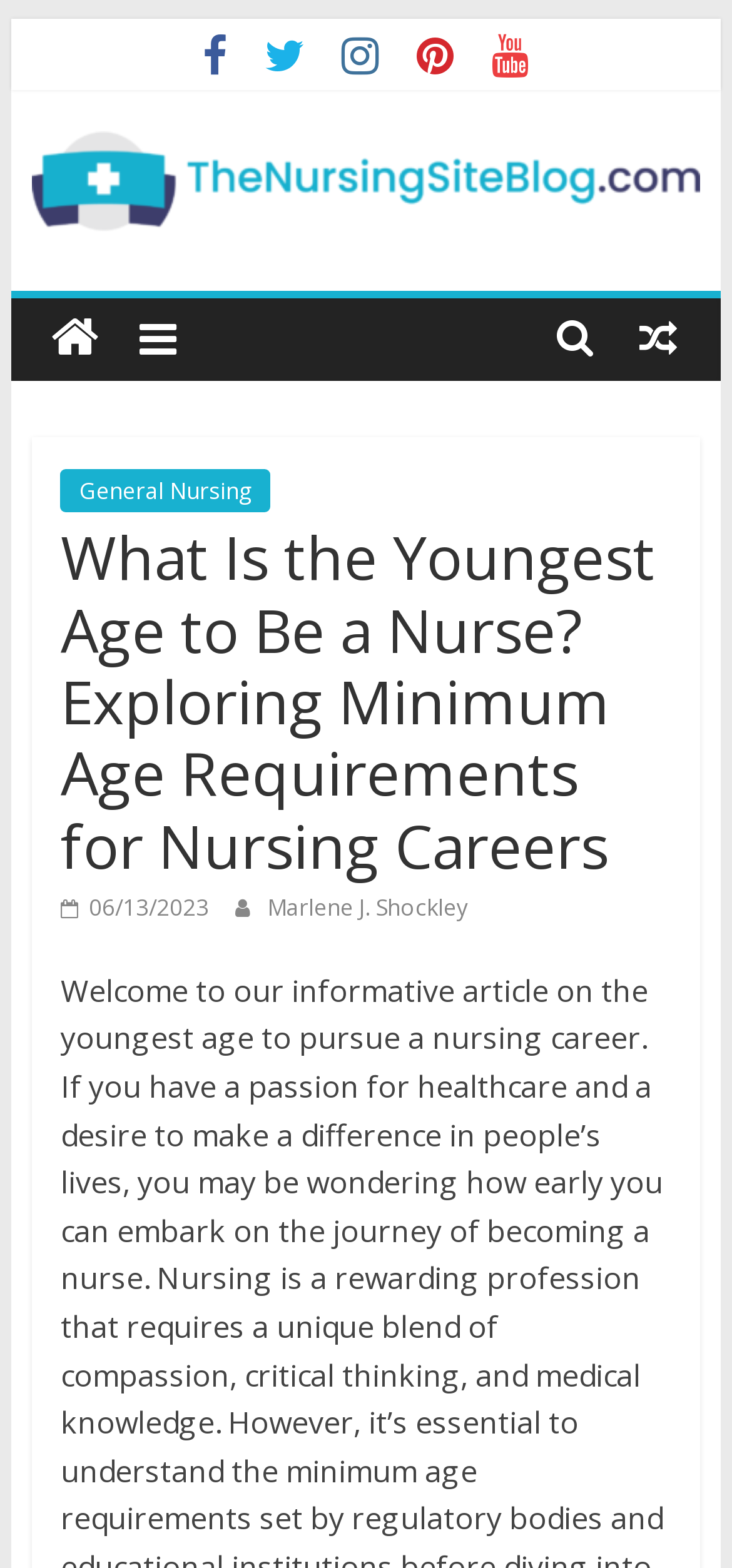Please provide the bounding box coordinate of the region that matches the element description: 06/13/2023. Coordinates should be in the format (top-left x, top-left y, bottom-right x, bottom-right y) and all values should be between 0 and 1.

[0.083, 0.569, 0.285, 0.589]